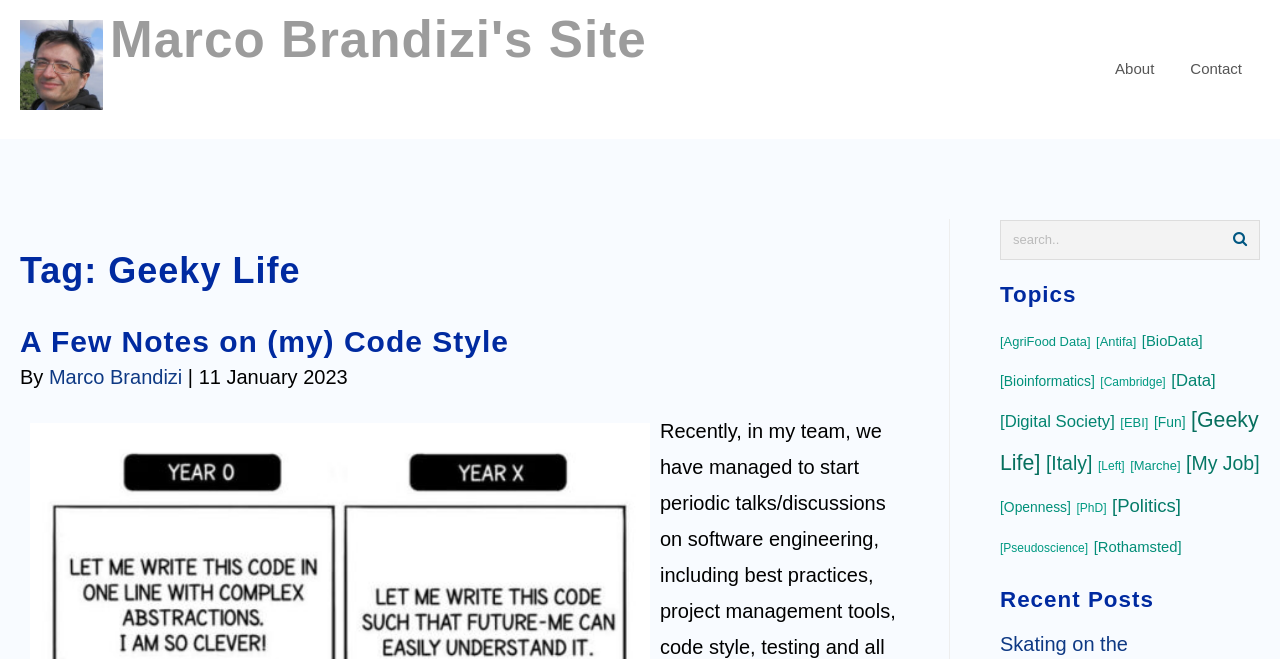Please identify the bounding box coordinates of the element's region that I should click in order to complete the following instruction: "read about geeky life". The bounding box coordinates consist of four float numbers between 0 and 1, i.e., [left, top, right, bottom].

[0.016, 0.377, 0.702, 0.443]